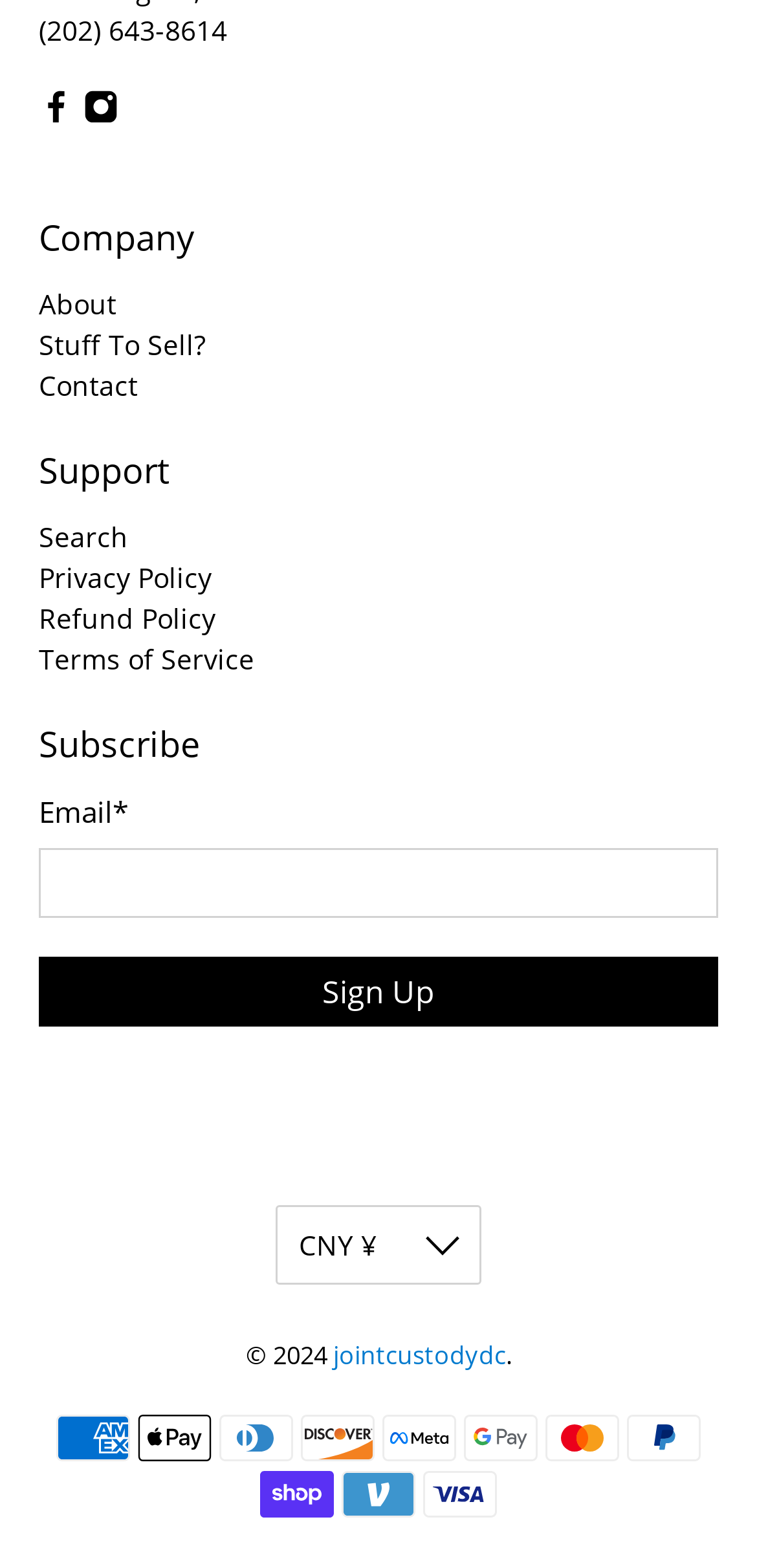How many social media links are present?
Utilize the image to construct a detailed and well-explained answer.

There are two social media links present on the webpage, one for Facebook and one for Instagram, both of which are links with IDs 492 and 493, respectively, and have images associated with them.